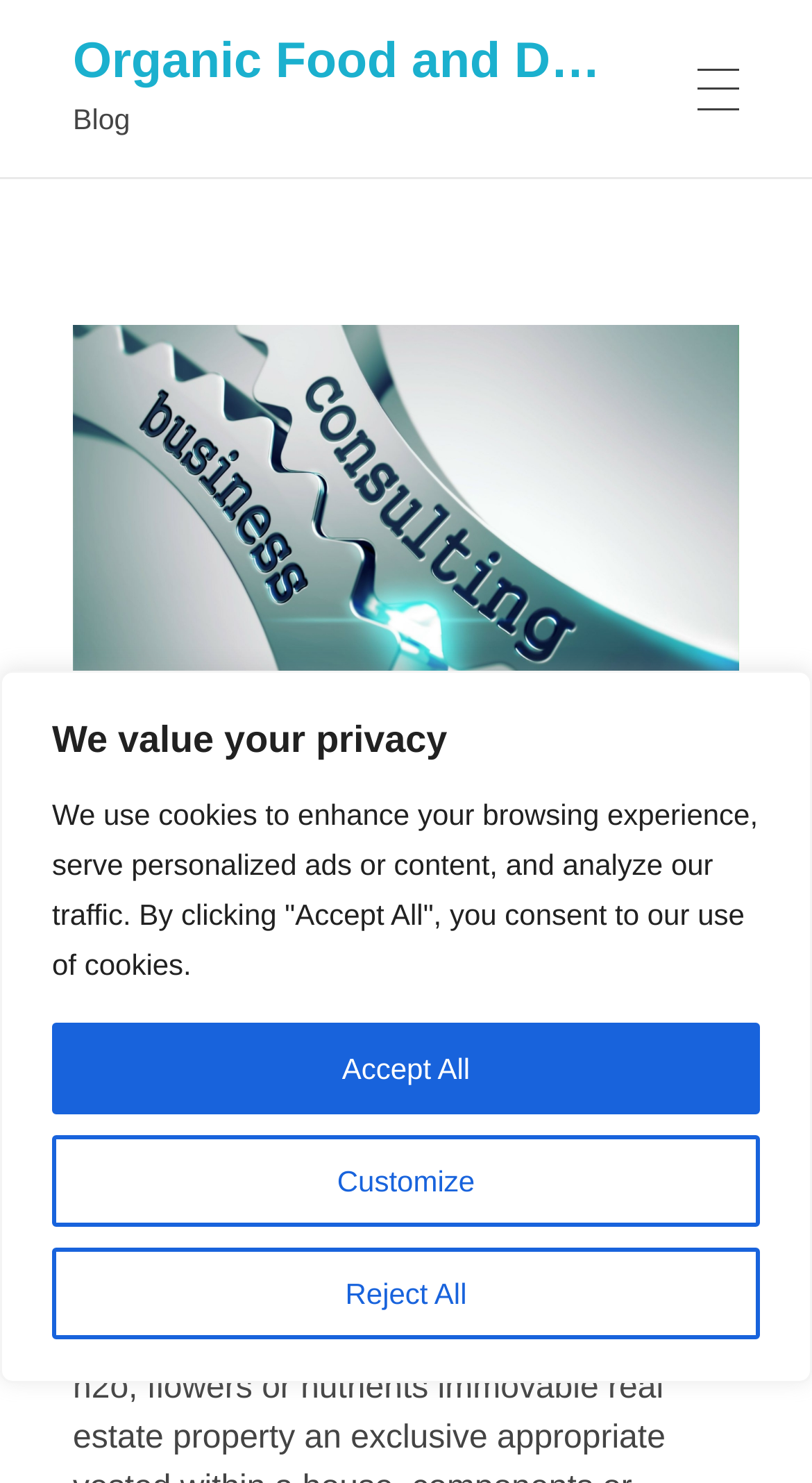Provide a thorough summary of the webpage.

The webpage appears to be a blog post or article about the real estate industry, specifically focusing on organic food and drink. At the top of the page, there is a privacy notice with a heading "We value your privacy" and three buttons: "Customize", "Reject All", and "Accept All". 

Below the privacy notice, there is a heading "Organic Food and Drink" with a link to the same title. To the right of this heading, there is a link to a blog category labeled "Blog". 

Under the "Blog" link, there is an image with the title "business-consulting-business (2)" and a heading "A Significant Driver Of The Real Estate Industry". The heading is followed by the text "by" and then "with", indicating that the article is written by someone, but the author's name is not specified. 

Further down, there is a text "no comment" and a link to a category labeled "General". The main content of the article starts below, with a paragraph of text that begins with "Properties may be the real estate composed of the systems and territory onto it, together with its". The text is interrupted by a link to "accompanying organic", which suggests that the article is discussing the relationship between real estate and organic food and drink.